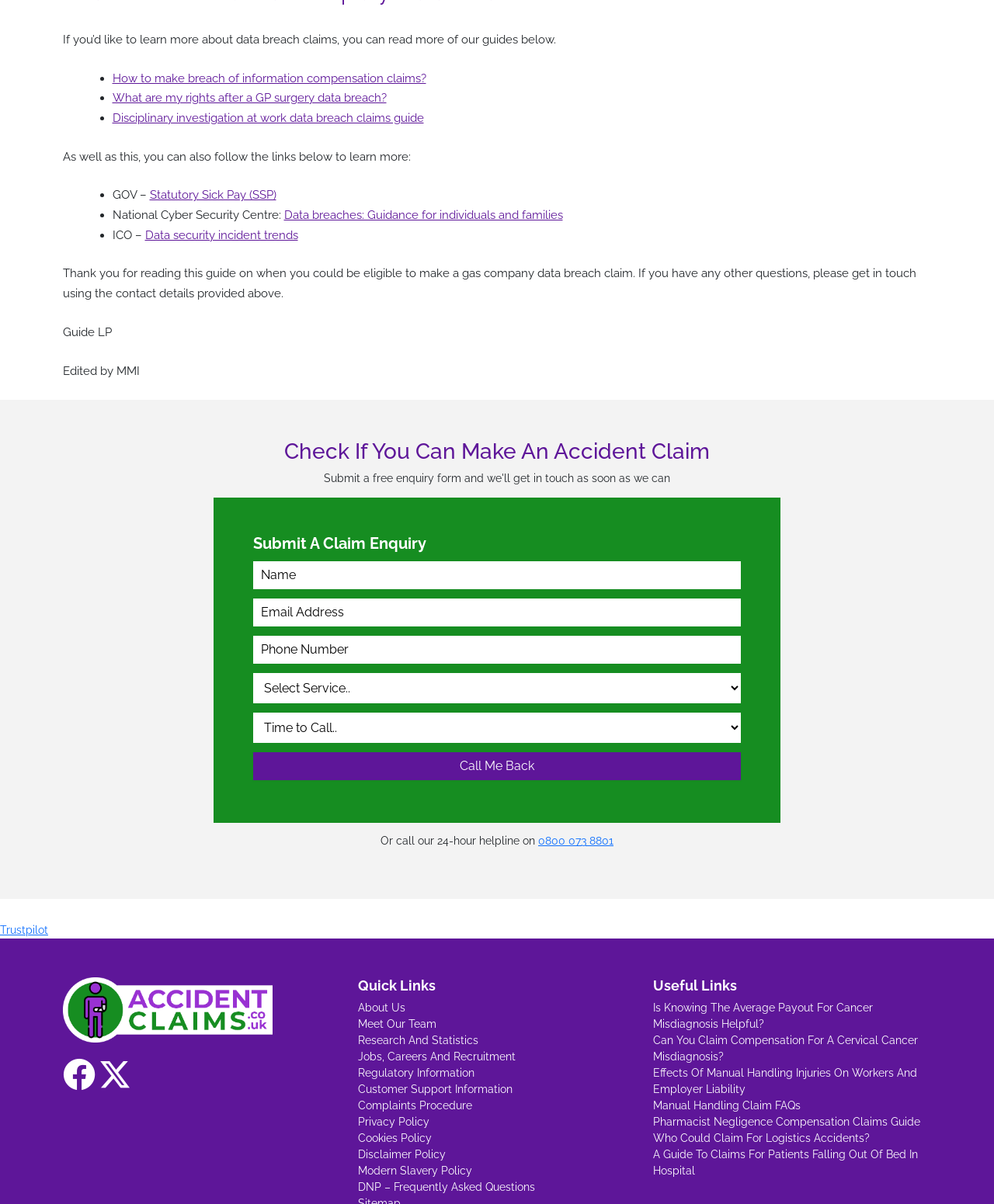Show the bounding box coordinates of the region that should be clicked to follow the instruction: "Follow the link to Trustpilot."

[0.0, 0.768, 0.048, 0.778]